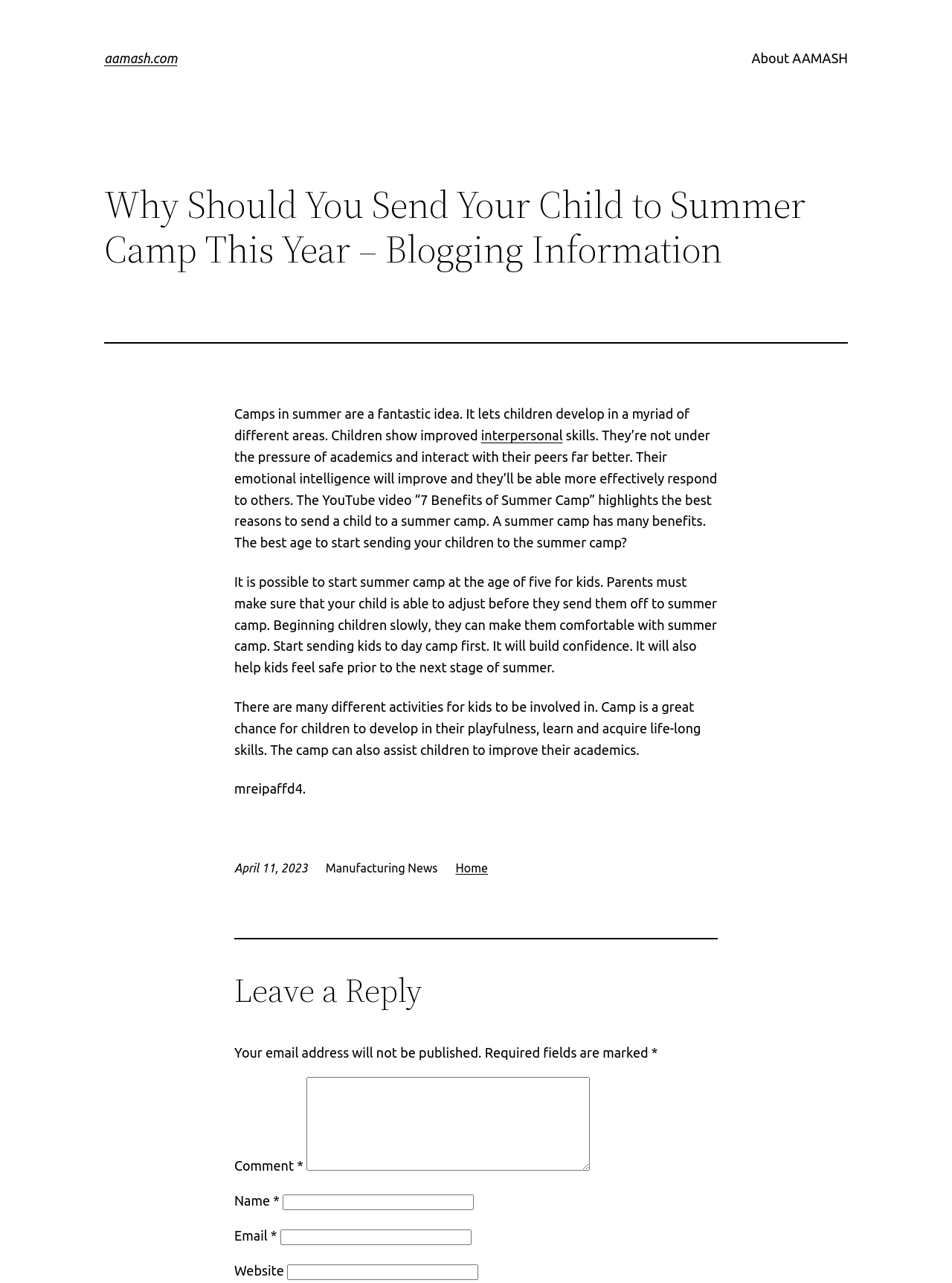Please determine the bounding box coordinates for the UI element described here. Use the format (top-left x, top-left y, bottom-right x, bottom-right y) with values bounded between 0 and 1: parent_node: Email * aria-describedby="email-notes" name="email"

[0.294, 0.958, 0.495, 0.97]